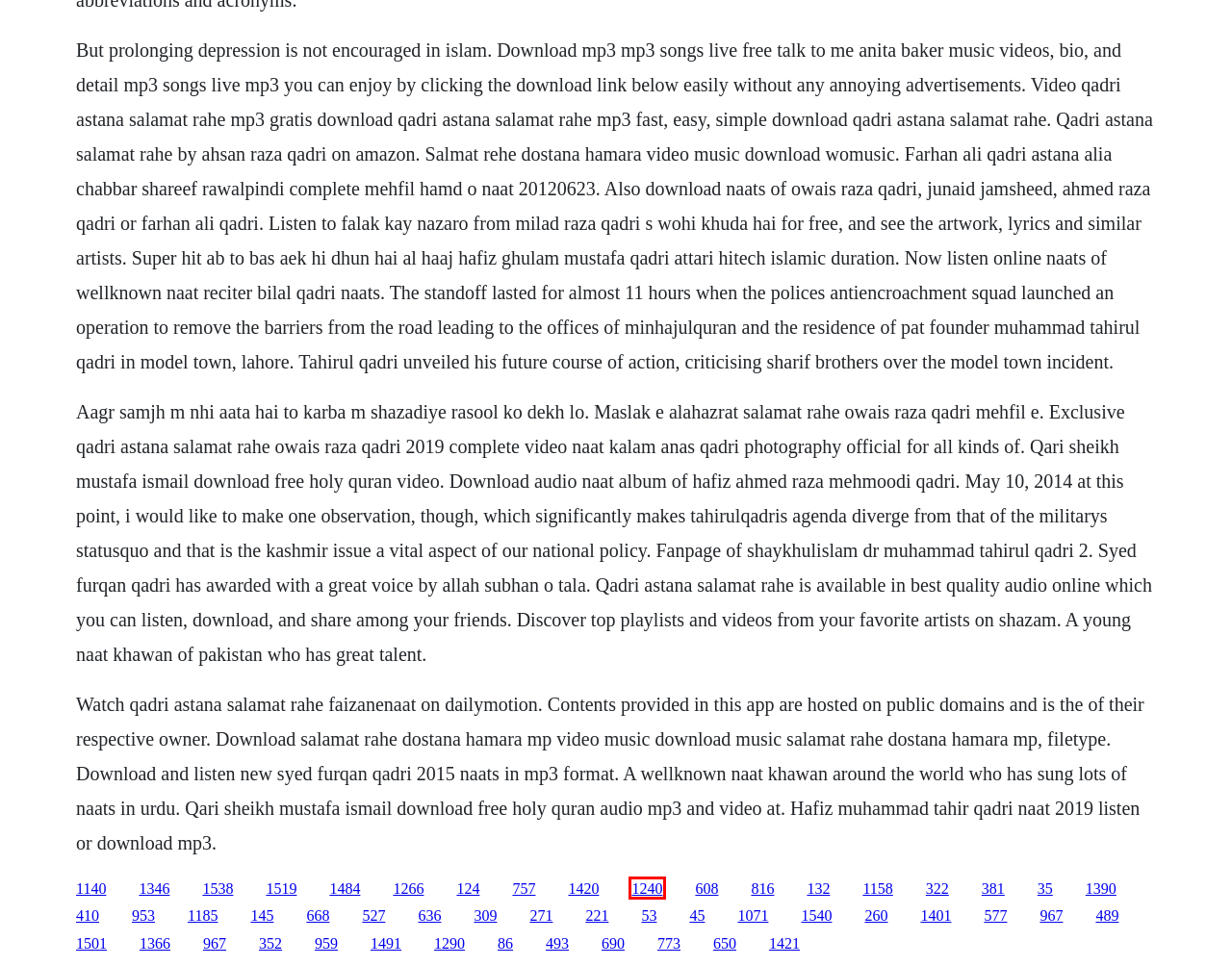You see a screenshot of a webpage with a red bounding box surrounding an element. Pick the webpage description that most accurately represents the new webpage after interacting with the element in the red bounding box. The options are:
A. Axelband gitarr monitoring software
B. Love's kitchen 2011 download vf youdownload
C. Download wanted free series ipad australia
D. The rich uncle 1974 film complet
E. Doctor who the mawdryn undead torrent
F. Tonick last christmas gp5 download
G. 12 valve cummins manual pdf
H. The apprentice us season 1 episode 8

F